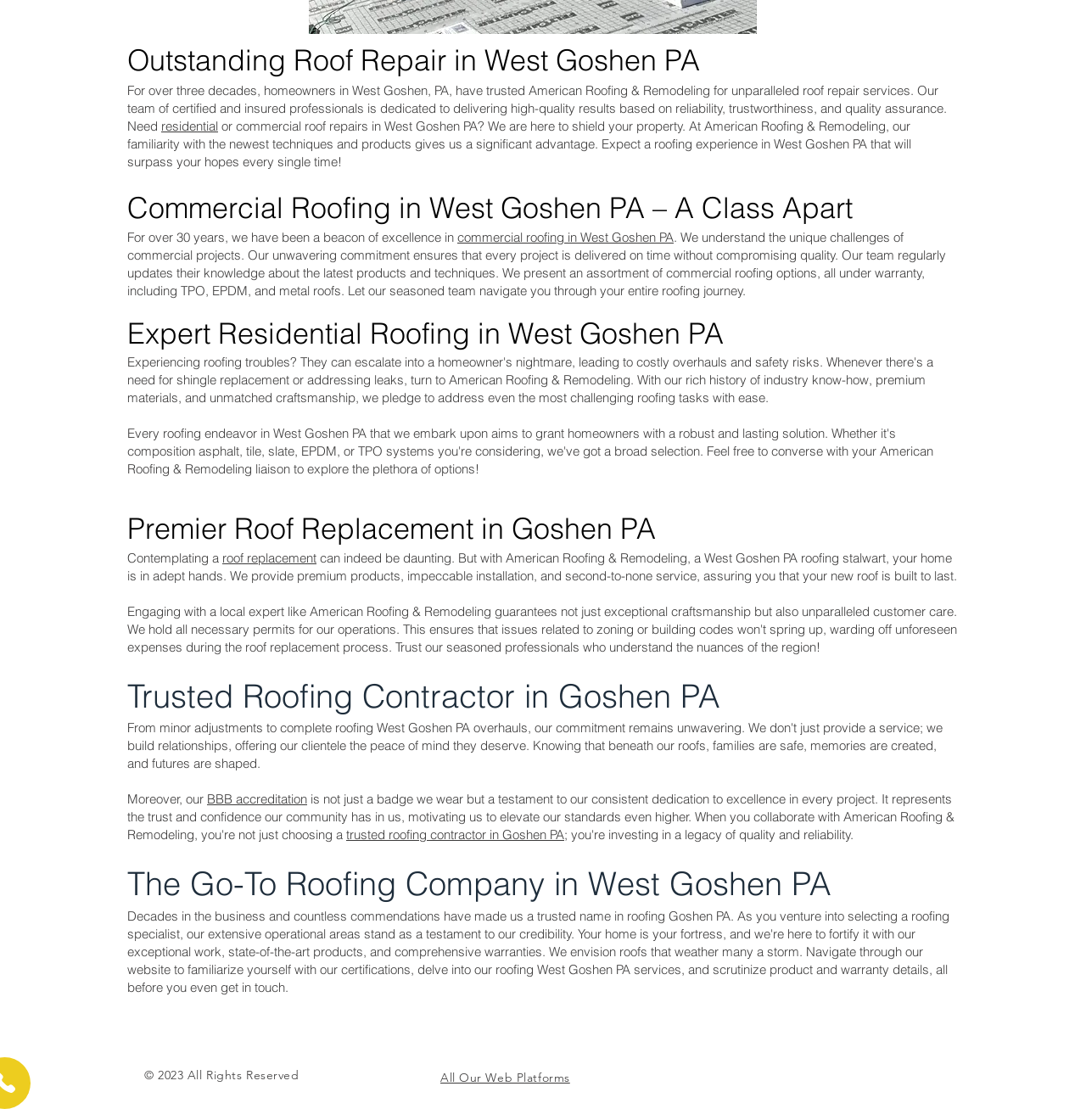Can you give a comprehensive explanation to the question given the content of the image?
What is the accreditation held by American Roofing & Remodeling?

The webpage mentions that American Roofing & Remodeling holds a BBB accreditation, which is a testament to their trustworthiness as a roofing contractor in Goshen PA.